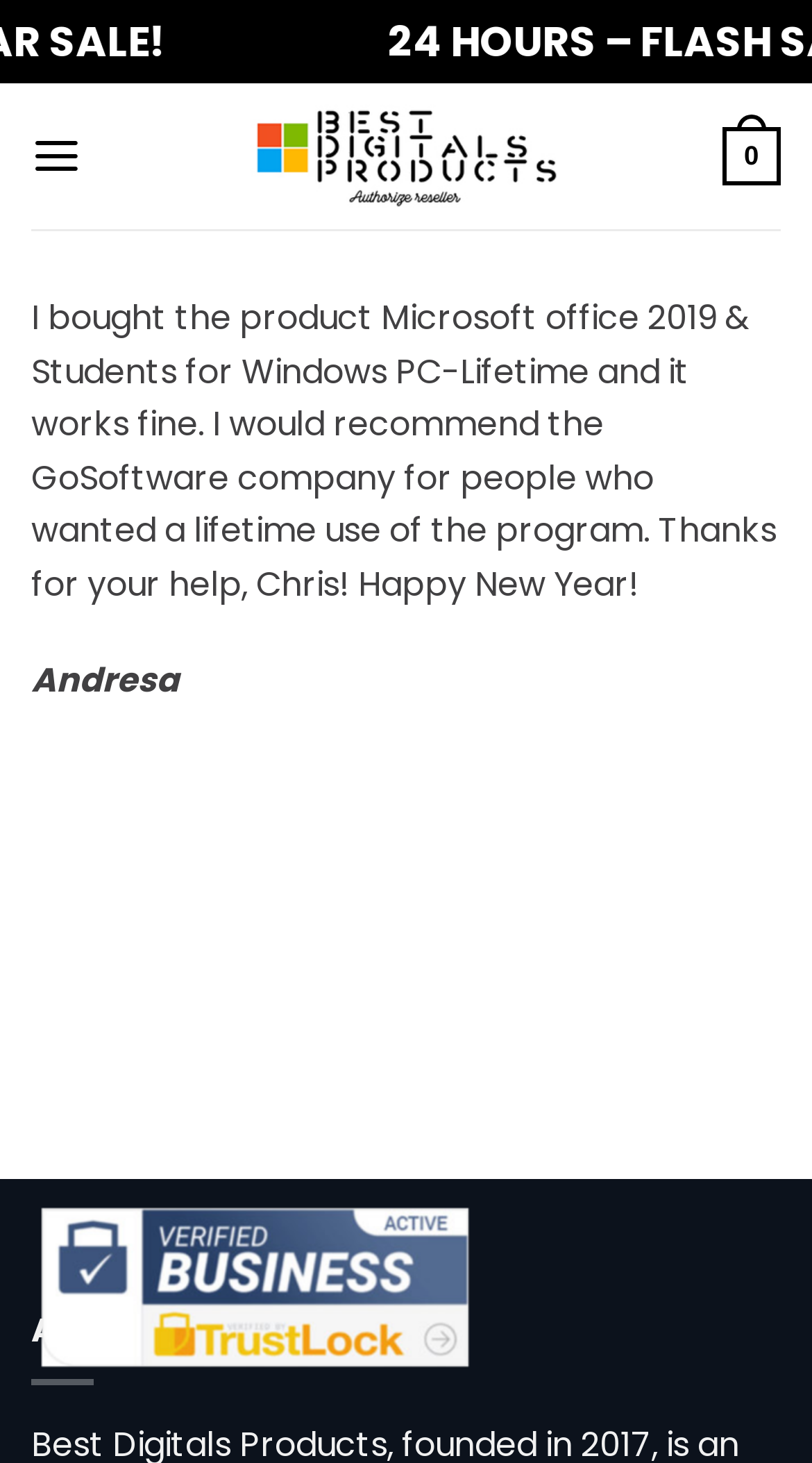Based on the provided description, "title="Best Products"", find the bounding box of the corresponding UI element in the screenshot.

[0.287, 0.071, 0.713, 0.142]